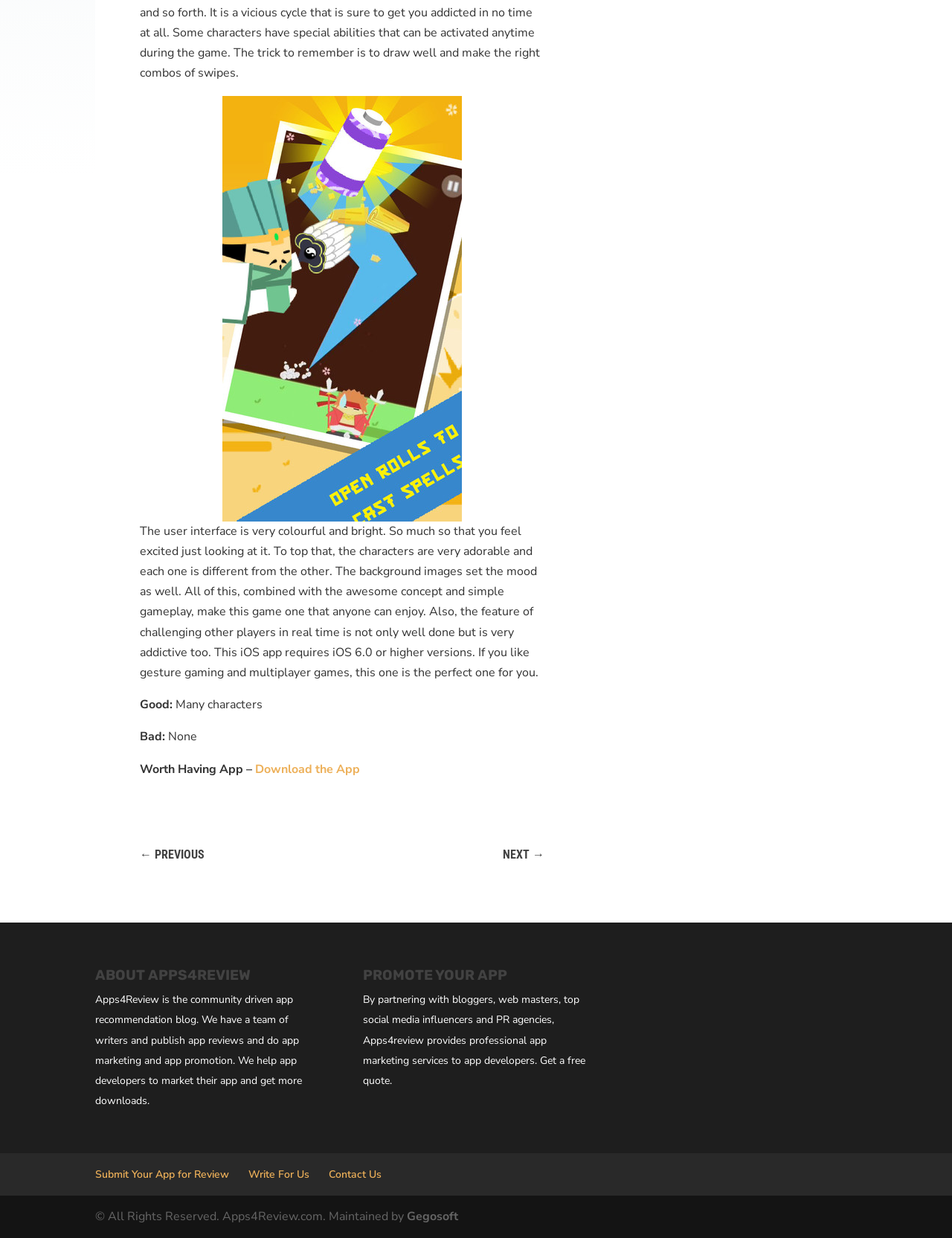Calculate the bounding box coordinates for the UI element based on the following description: "Submit Your App for Review". Ensure the coordinates are four float numbers between 0 and 1, i.e., [left, top, right, bottom].

[0.1, 0.943, 0.241, 0.954]